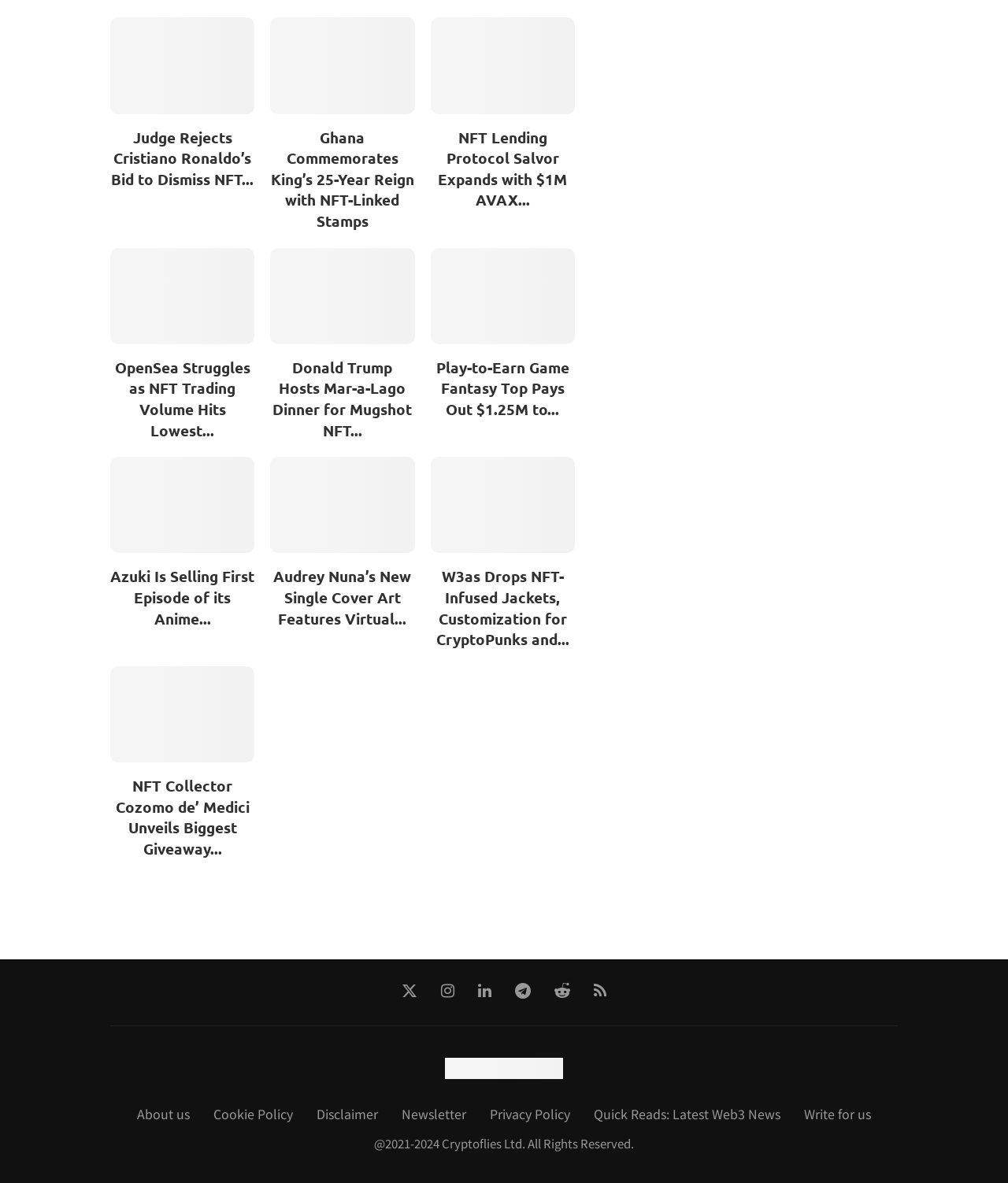Pinpoint the bounding box coordinates of the element that must be clicked to accomplish the following instruction: "Write for us". The coordinates should be in the format of four float numbers between 0 and 1, i.e., [left, top, right, bottom].

[0.798, 0.933, 0.864, 0.949]